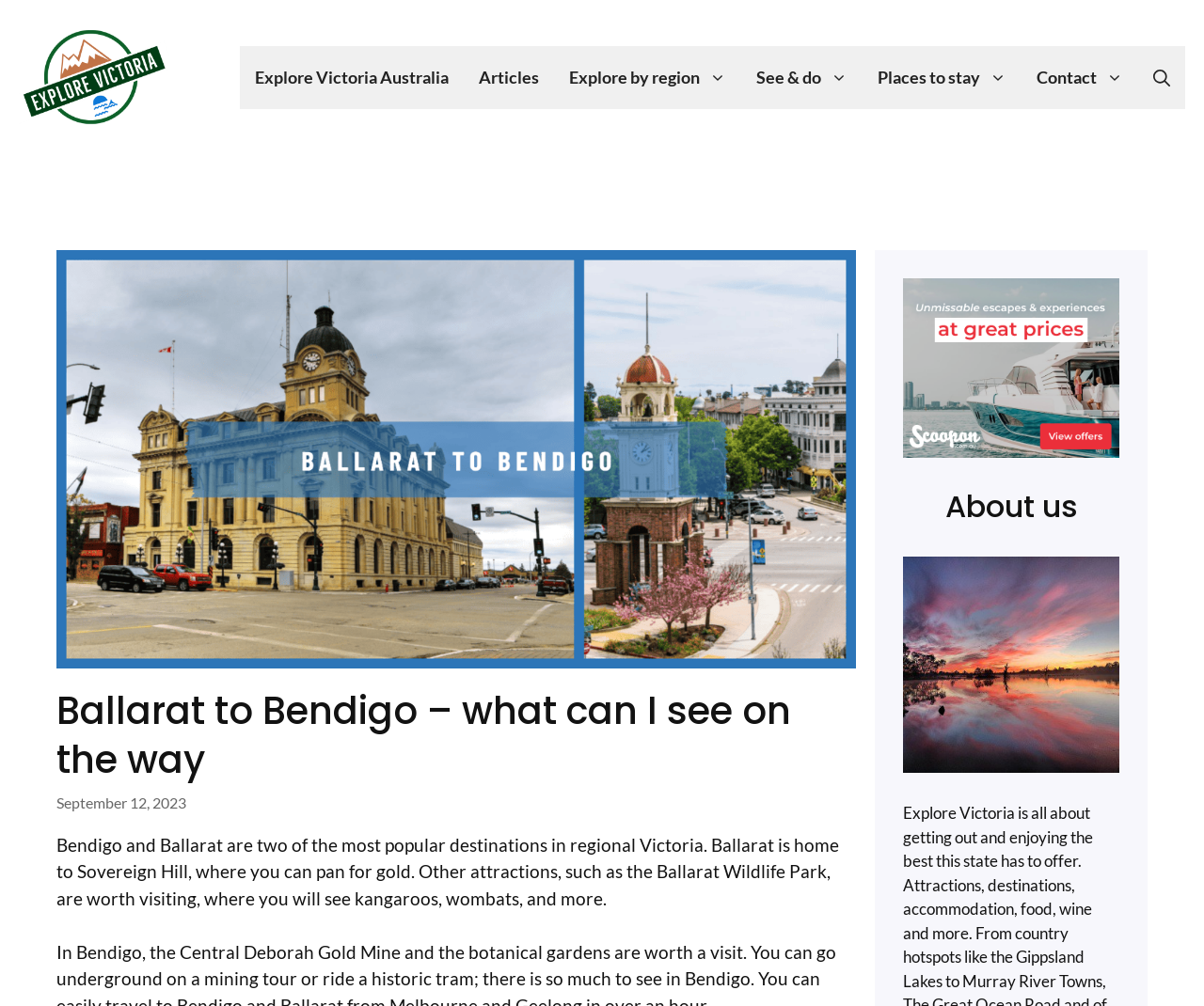What is the purpose of the webpage?
Analyze the image and deliver a detailed answer to the question.

The webpage provides information about attractions and places to visit between Ballarat and Bendigo, indicating that its purpose is to serve as a travel guide for people planning to travel between these two cities.